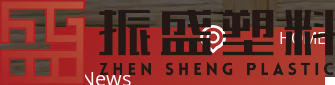Respond to the question below with a single word or phrase: What type of bags does the company produce?

FIBC bags